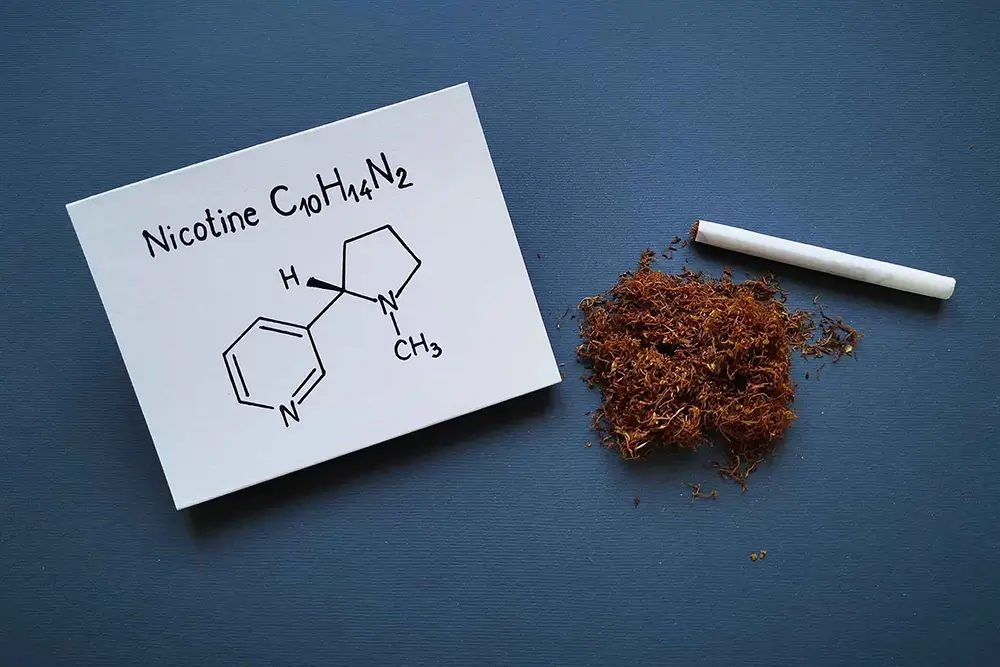What is the background of the image composed of?
Refer to the image and give a detailed answer to the question.

The background of the image features loose tobacco leaves piled artistically, suggesting a connection to the traditional use of nicotine in smoking. The leaves are arranged in a decorative manner, which may emphasize the significance of nicotine in discussions surrounding health and wellness.